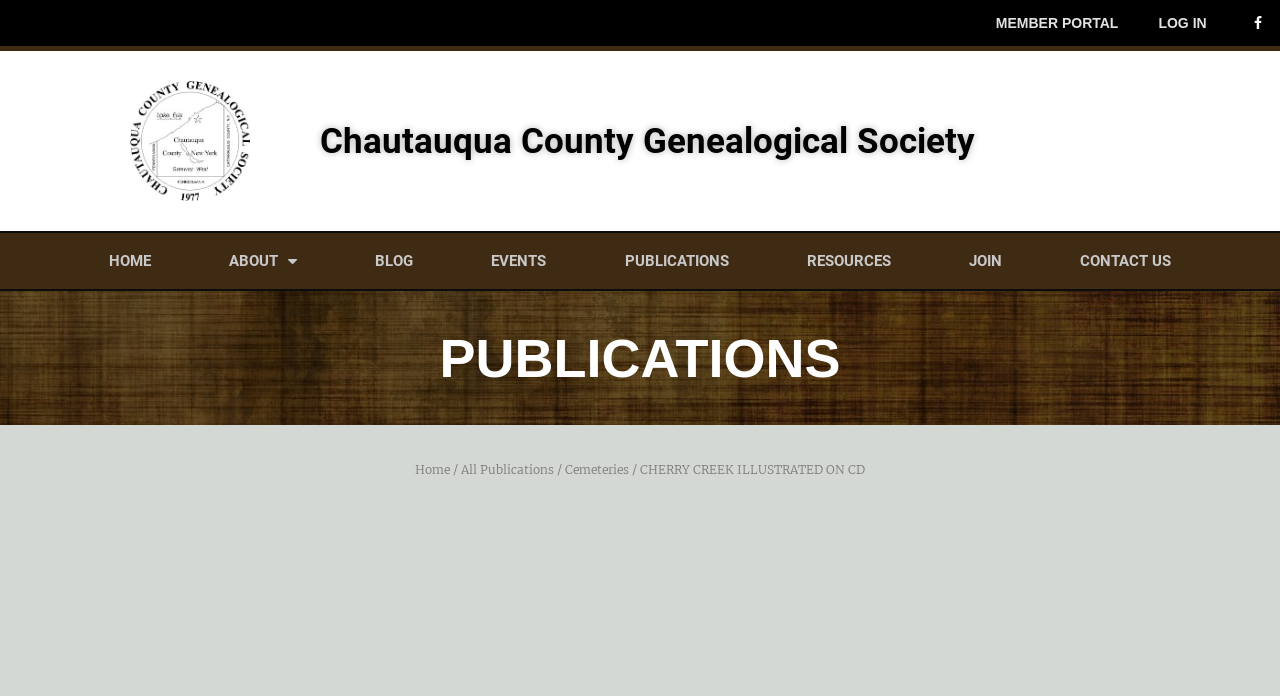Determine the bounding box coordinates of the clickable element to achieve the following action: 'view all publications'. Provide the coordinates as four float values between 0 and 1, formatted as [left, top, right, bottom].

[0.36, 0.664, 0.433, 0.685]